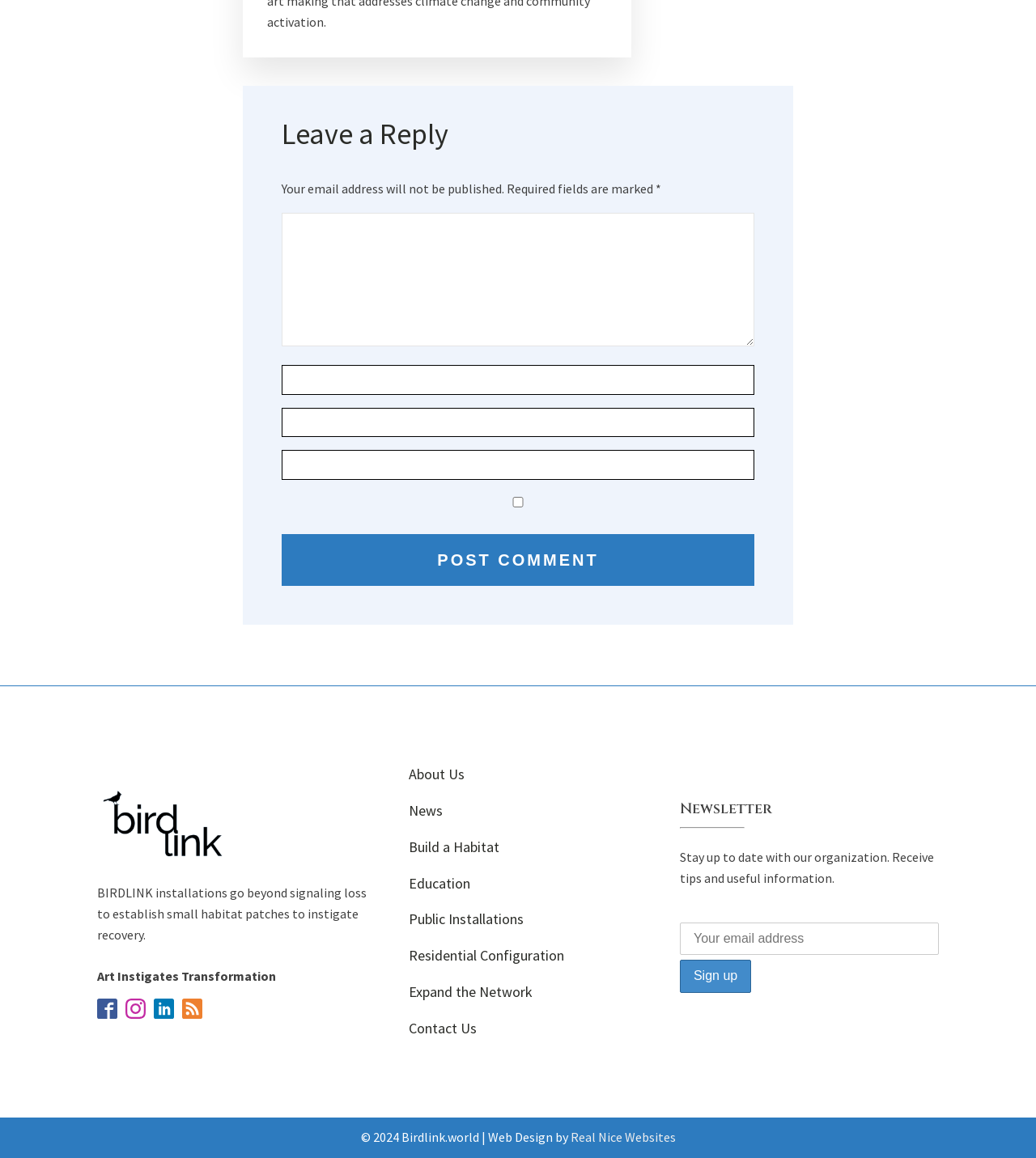Locate the bounding box coordinates of the item that should be clicked to fulfill the instruction: "Post a comment".

[0.272, 0.461, 0.728, 0.506]